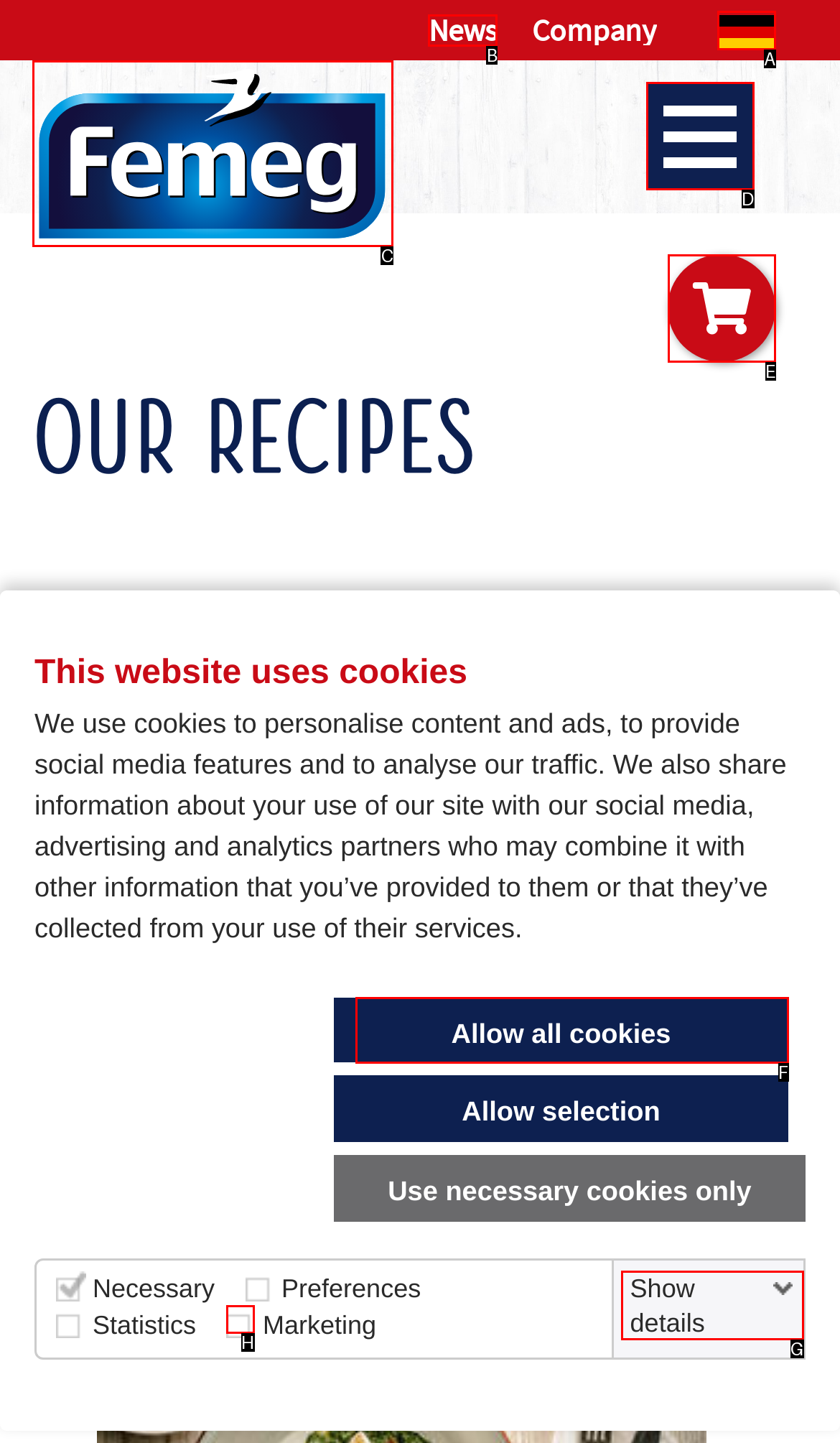Identify the HTML element that should be clicked to accomplish the task: Click the 'News' link
Provide the option's letter from the given choices.

B